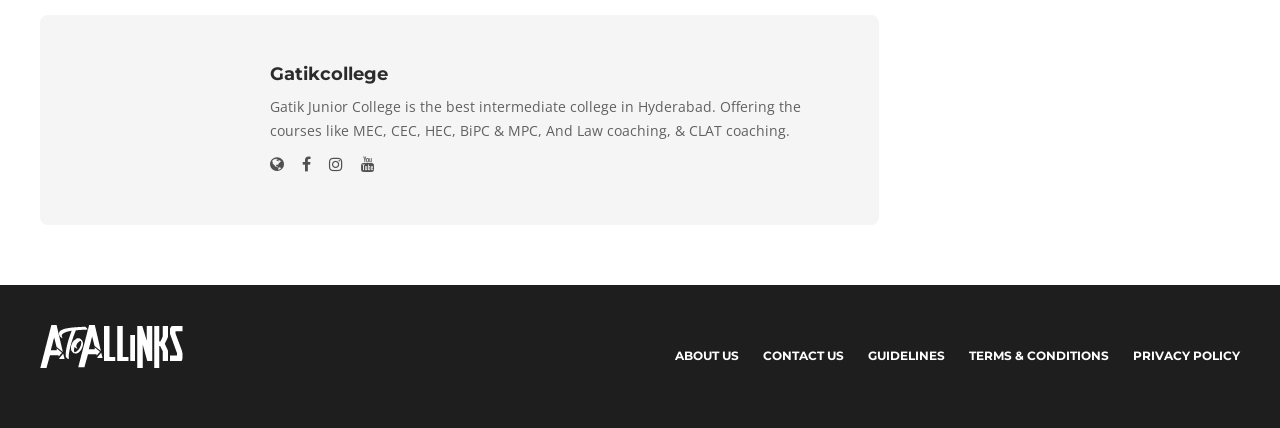Provide a short answer to the following question with just one word or phrase: What is the description of the college?

Best intermediate college in Hyderabad